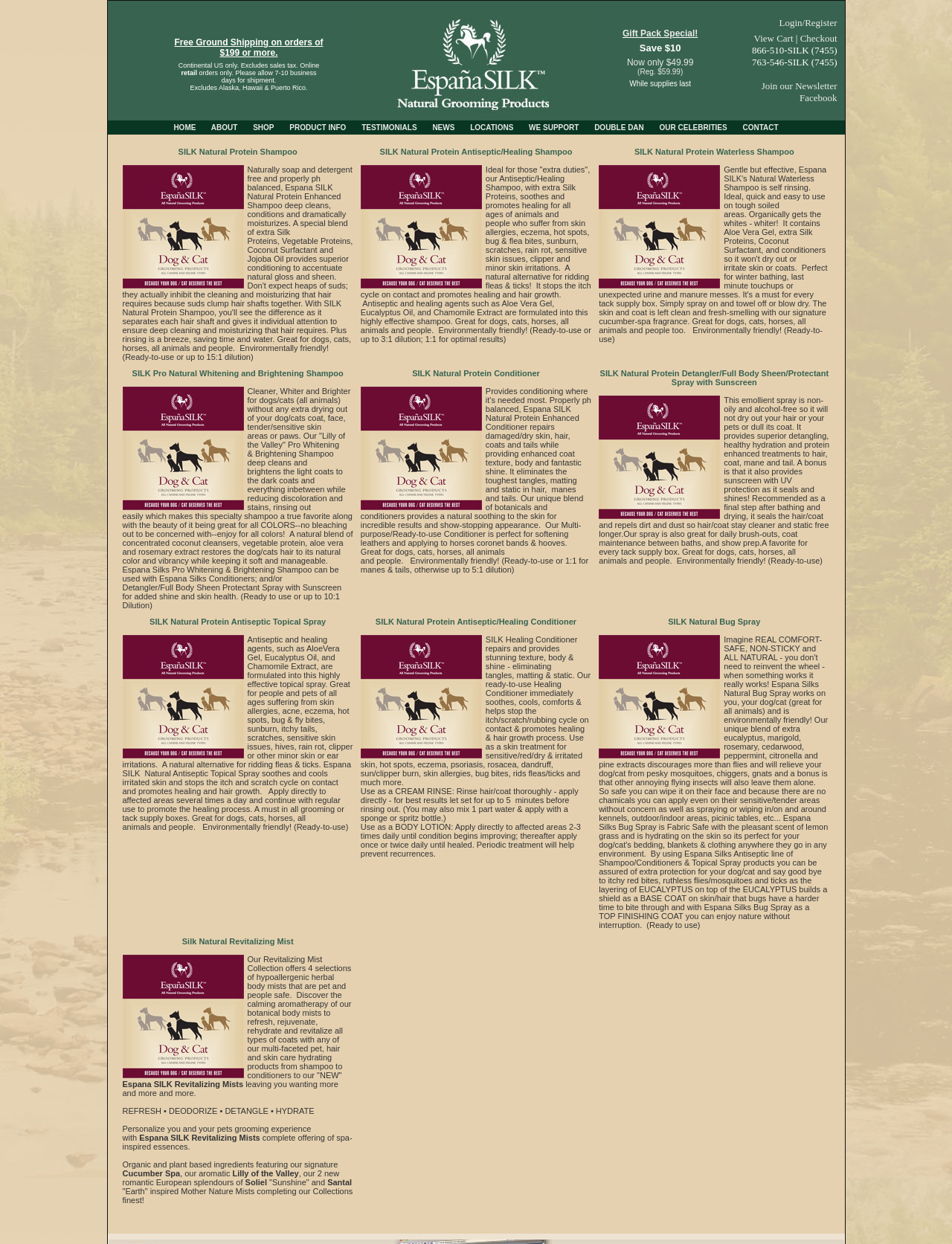Is the SILK Natural Protein Antiseptic Topical Spray environmentally friendly? Analyze the screenshot and reply with just one word or a short phrase.

Yes